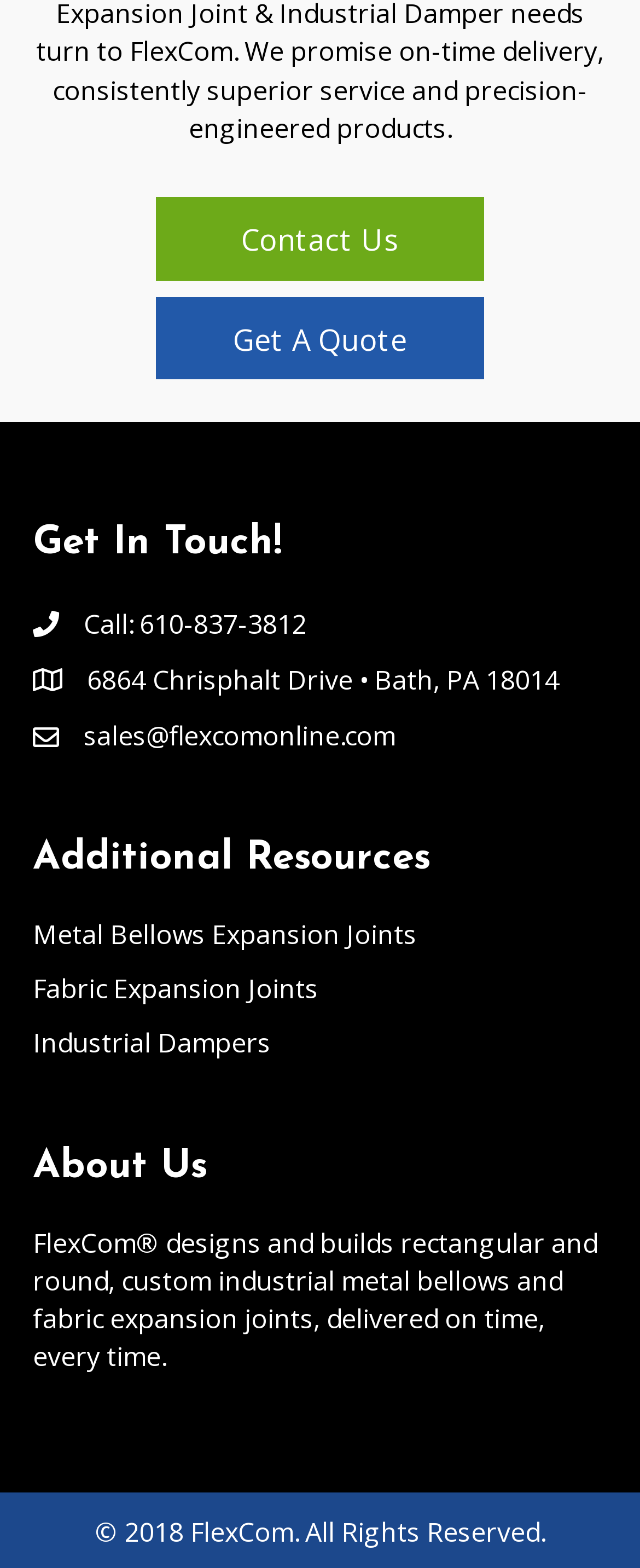Locate the bounding box coordinates of the clickable part needed for the task: "Share via Facebook".

None